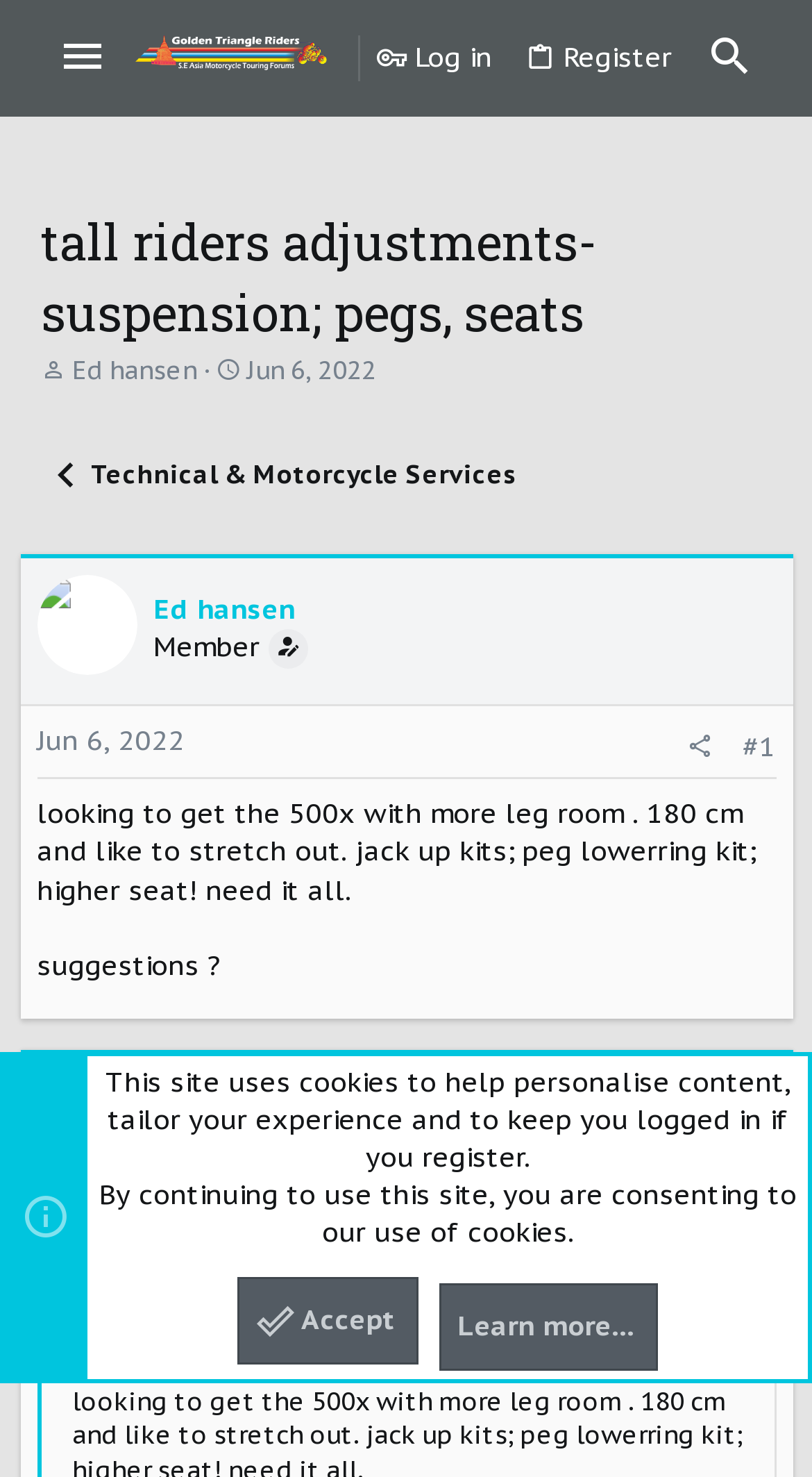Could you provide the bounding box coordinates for the portion of the screen to click to complete this instruction: "Log in to the forum"?

[0.443, 0.02, 0.626, 0.059]